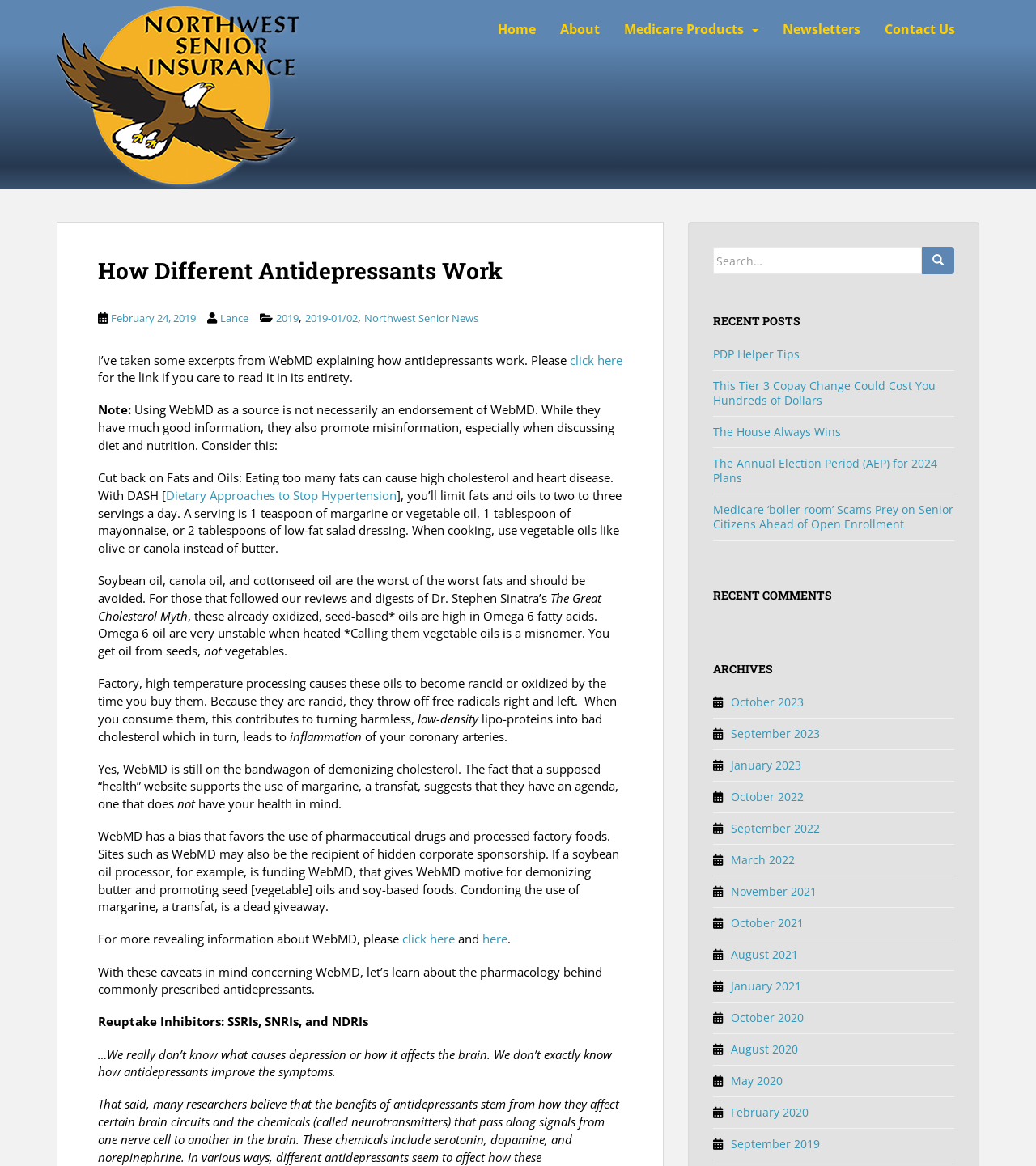What is the topic of the current article?
Based on the image, answer the question with as much detail as possible.

The topic of the current article can be inferred from the heading 'How Different Antidepressants Work' and the content of the article, which discusses the pharmacology behind commonly prescribed antidepressants.